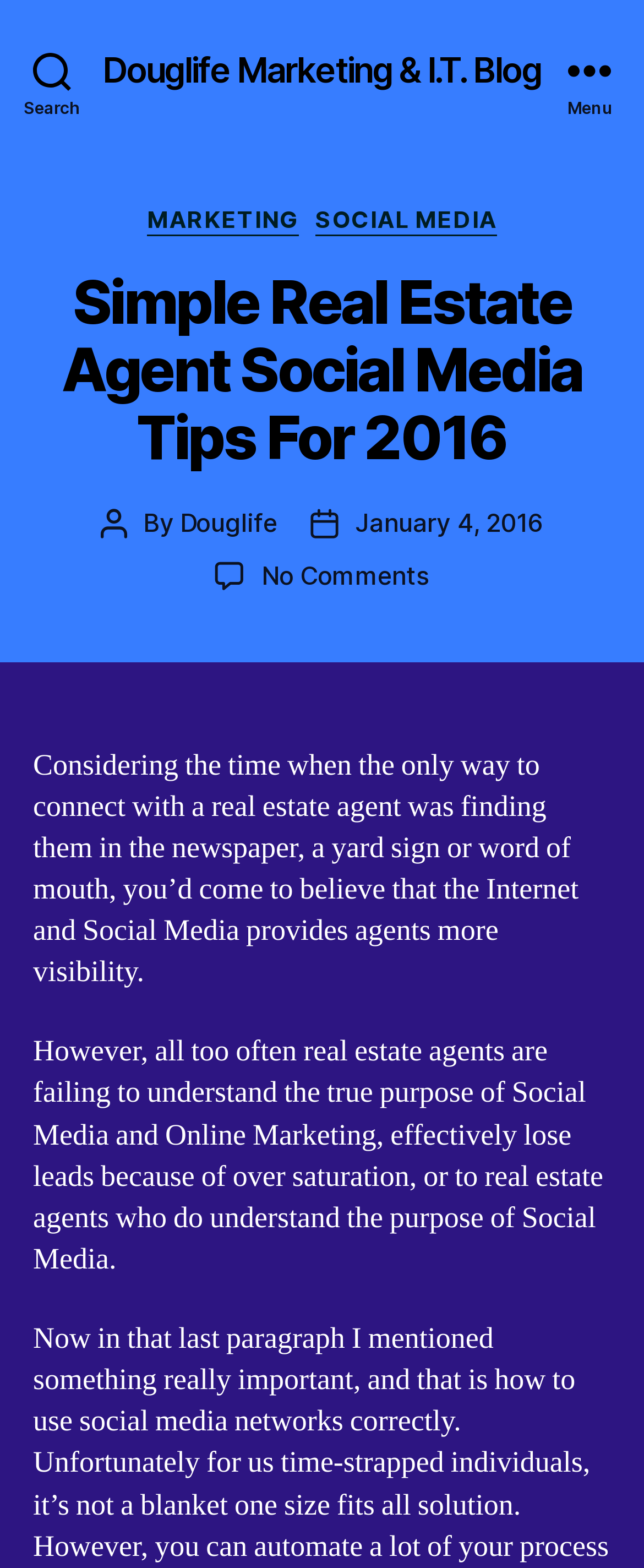Create a detailed summary of all the visual and textual information on the webpage.

The webpage is about social media marketing tips for real estate agents, specifically highlighting the common mistakes agents make in understanding the purpose of social media marketing. 

At the top left corner, there is a search button. Next to it, on the top center, is a link to "Douglife Marketing & I.T. Blog". On the top right corner, there is a menu button. 

When the menu button is expanded, a header section appears below it, containing several links to categories, including "MARKETING" and "SOCIAL MEDIA". Below the categories, there is a heading that reads "Simple Real Estate Agent Social Media Tips For 2016". 

Under the heading, there is information about the post author, "Douglife", and the post date, "January 4, 2016". There is also a link to "No Comments on Simple Real Estate Agent Social Media Tips For 2016". 

The main content of the webpage is divided into two paragraphs. The first paragraph discusses how the internet and social media have increased the visibility of real estate agents. The second paragraph explains that many real estate agents fail to understand the true purpose of social media marketing, leading to lost leads and customers.